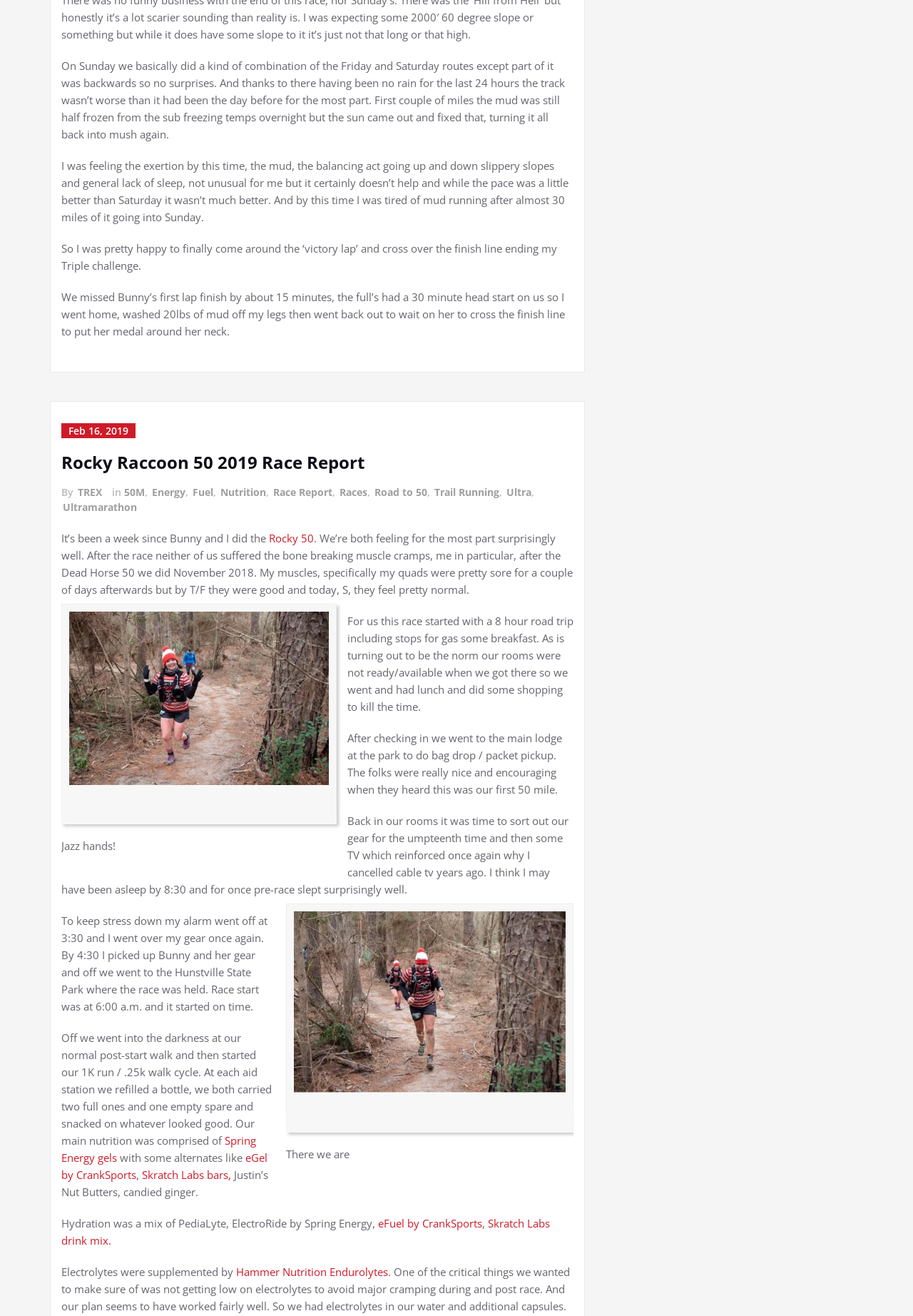Identify the bounding box coordinates of the section to be clicked to complete the task described by the following instruction: "Click the 'Home' link". The coordinates should be four float numbers between 0 and 1, formatted as [left, top, right, bottom].

None